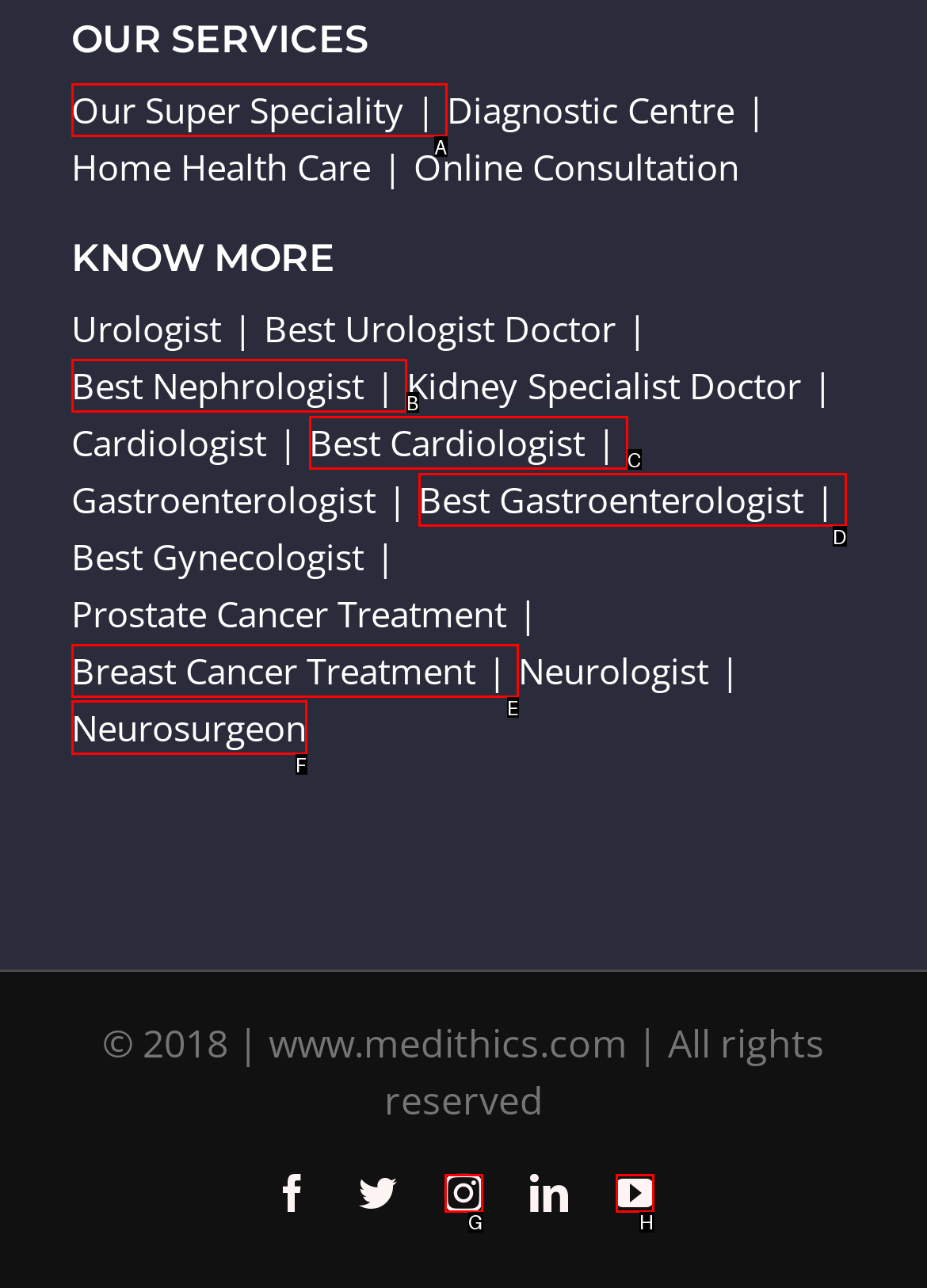To achieve the task: Check Neurosurgeon link, which HTML element do you need to click?
Respond with the letter of the correct option from the given choices.

F